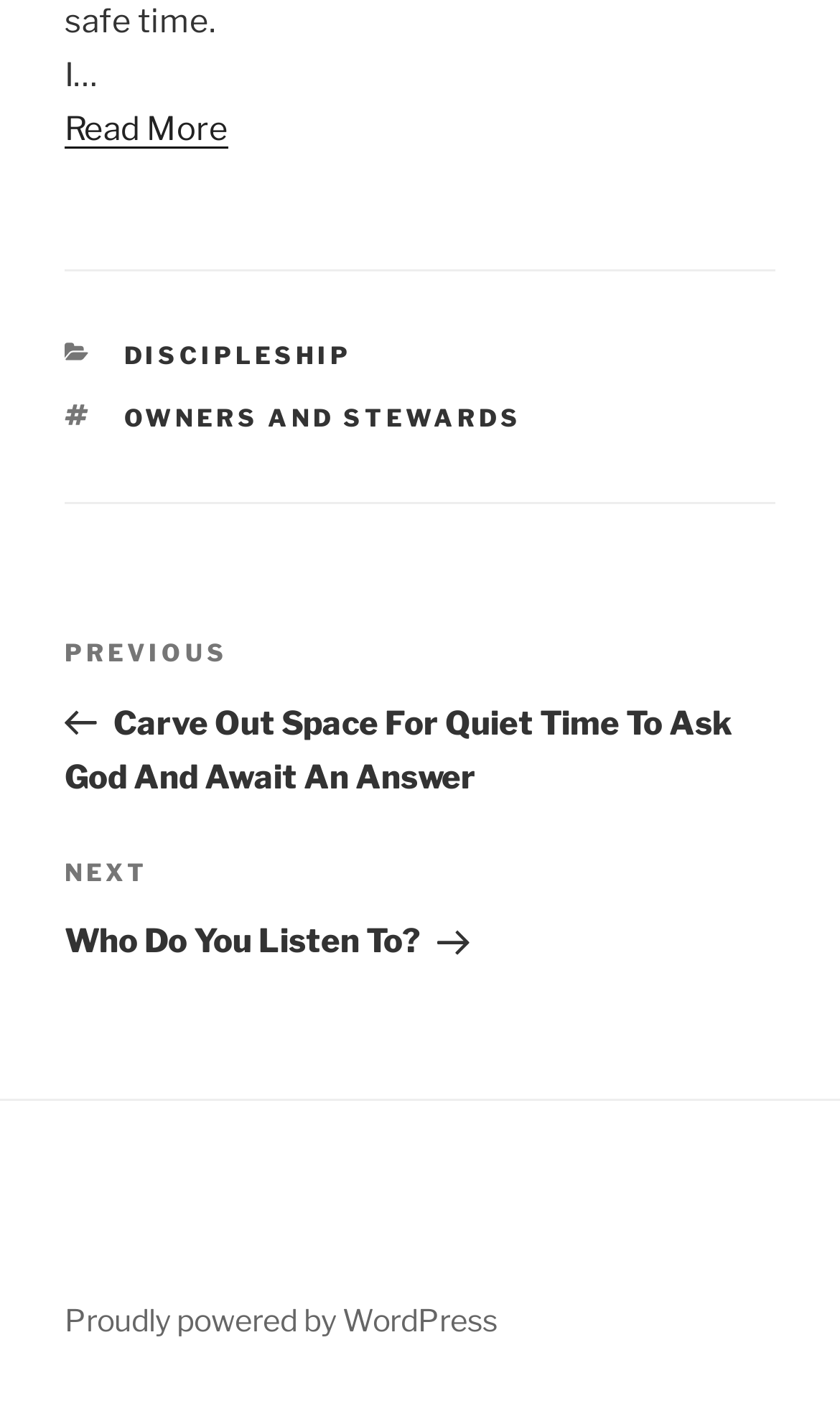Identify the bounding box of the UI component described as: "Proudly powered by WordPress".

[0.077, 0.914, 0.592, 0.94]